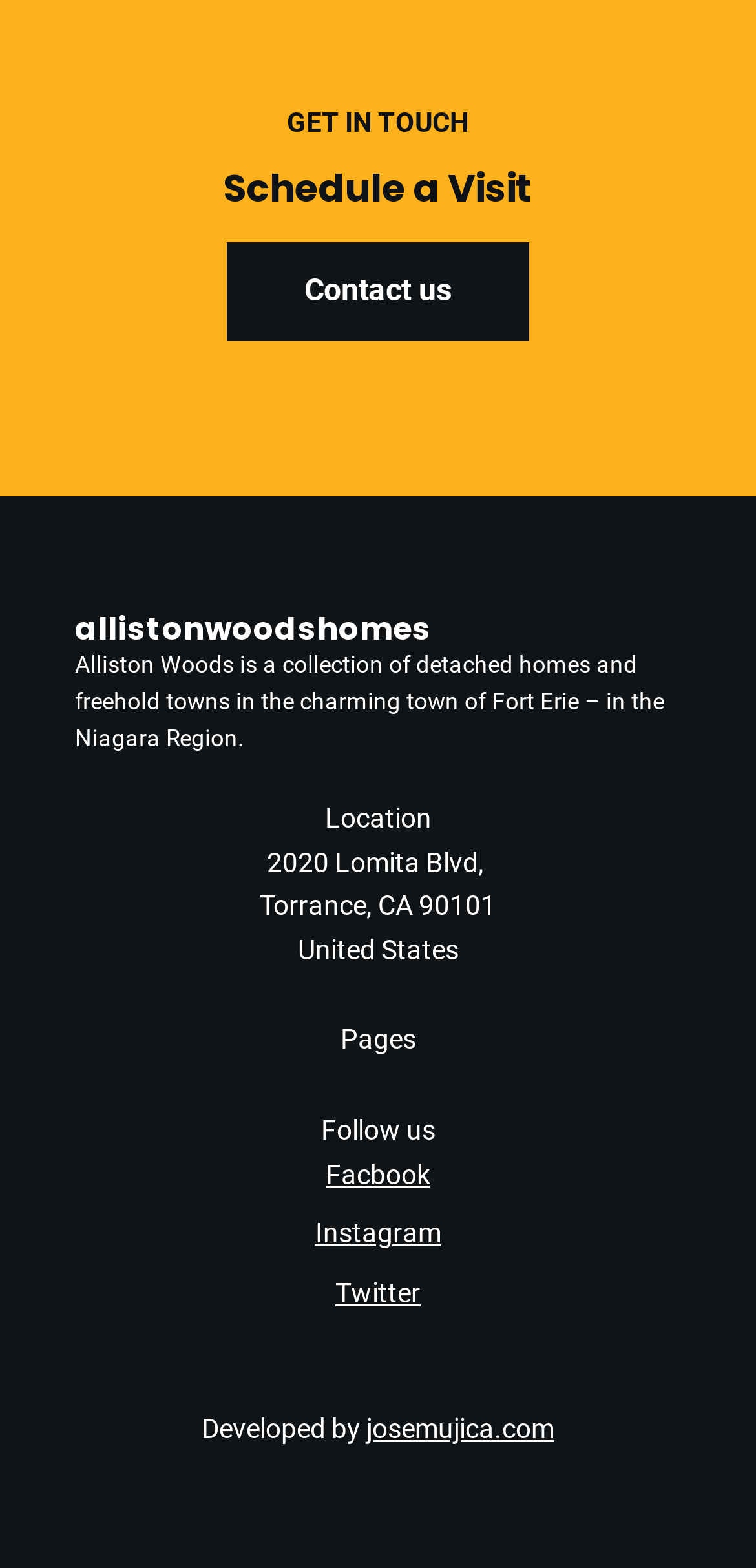Respond to the question below with a single word or phrase: What is the name of the development?

Alliston Woods